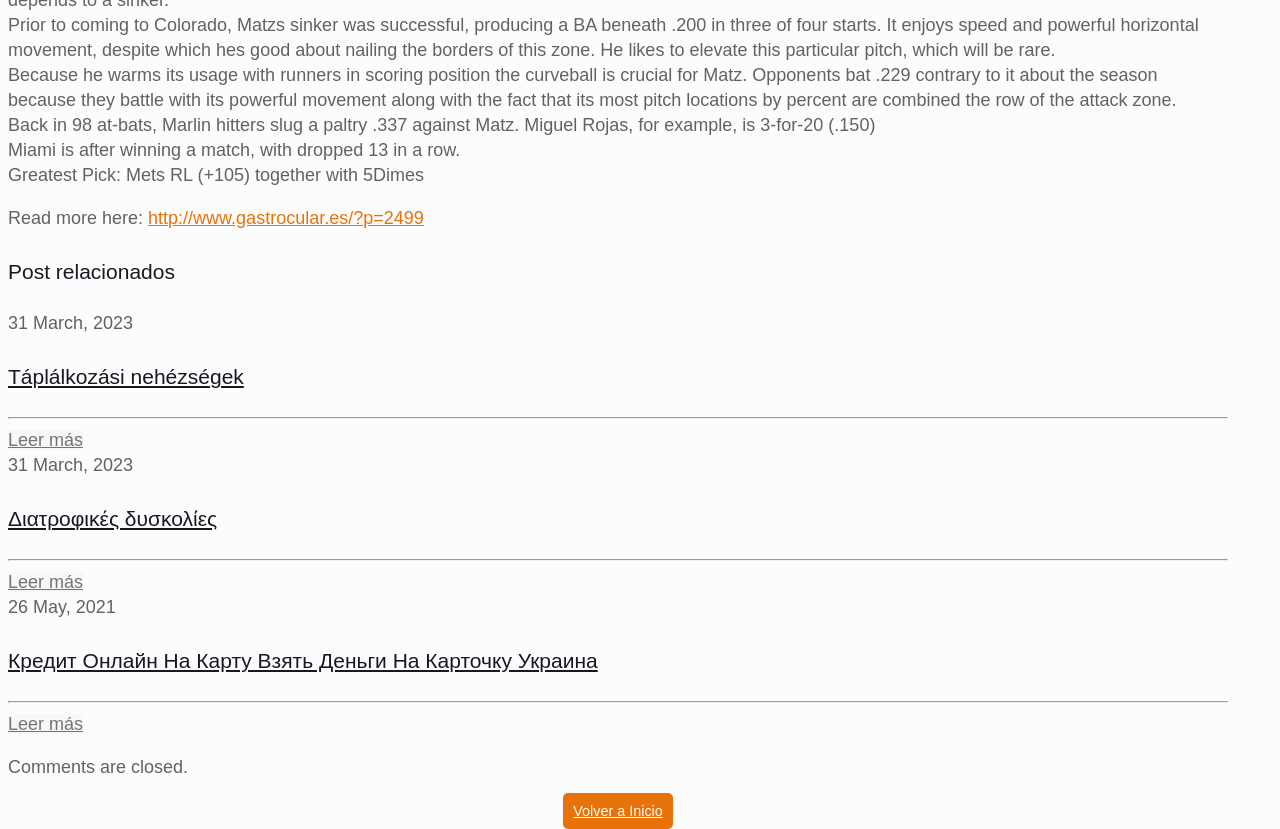Show the bounding box coordinates of the region that should be clicked to follow the instruction: "Click on EVENTS."

None